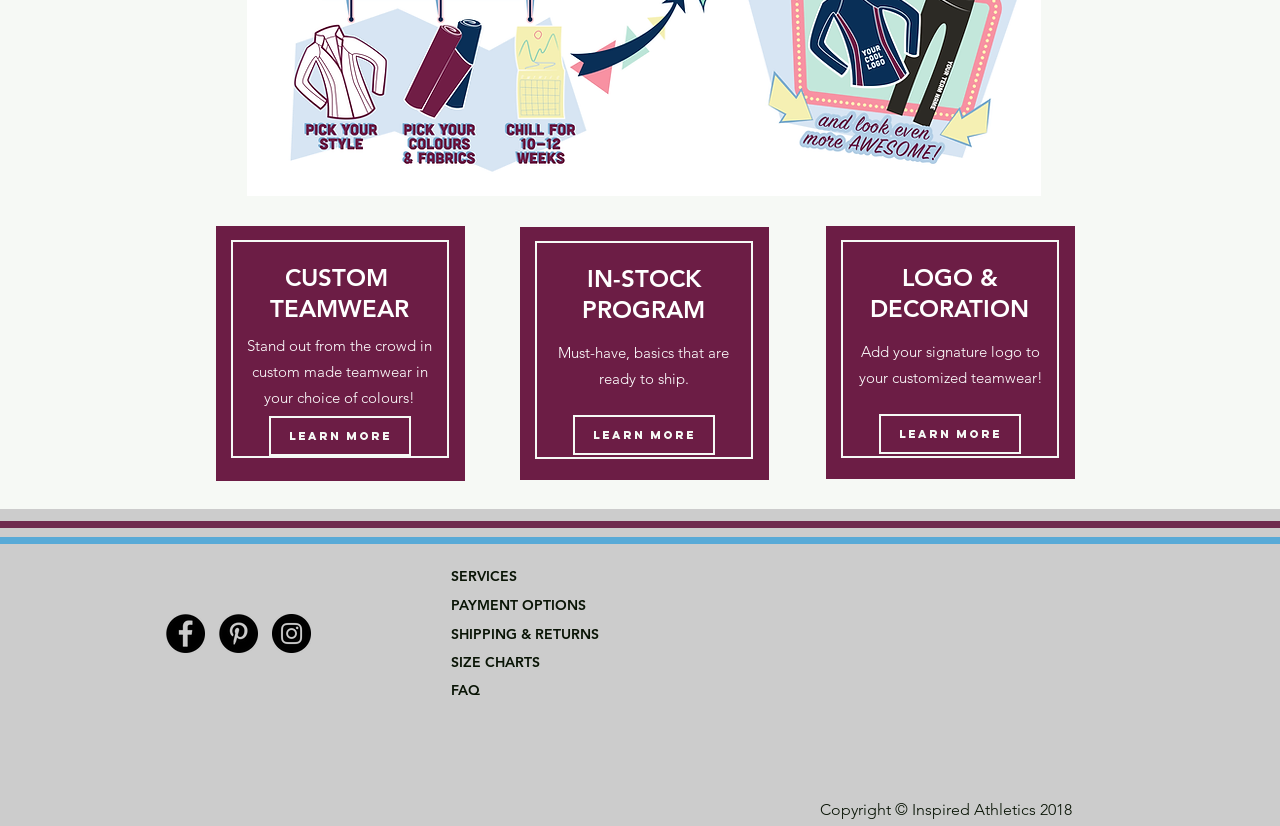Please identify the bounding box coordinates of the region to click in order to complete the given instruction: "View size charts". The coordinates should be four float numbers between 0 and 1, i.e., [left, top, right, bottom].

[0.352, 0.791, 0.422, 0.812]